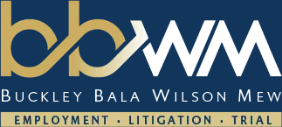What colors are used in the logo?
Answer the question in as much detail as possible.

The logo incorporates a color palette of gold and navy blue, which symbolize professionalism and trust, and are used to represent the firm's identity and values.